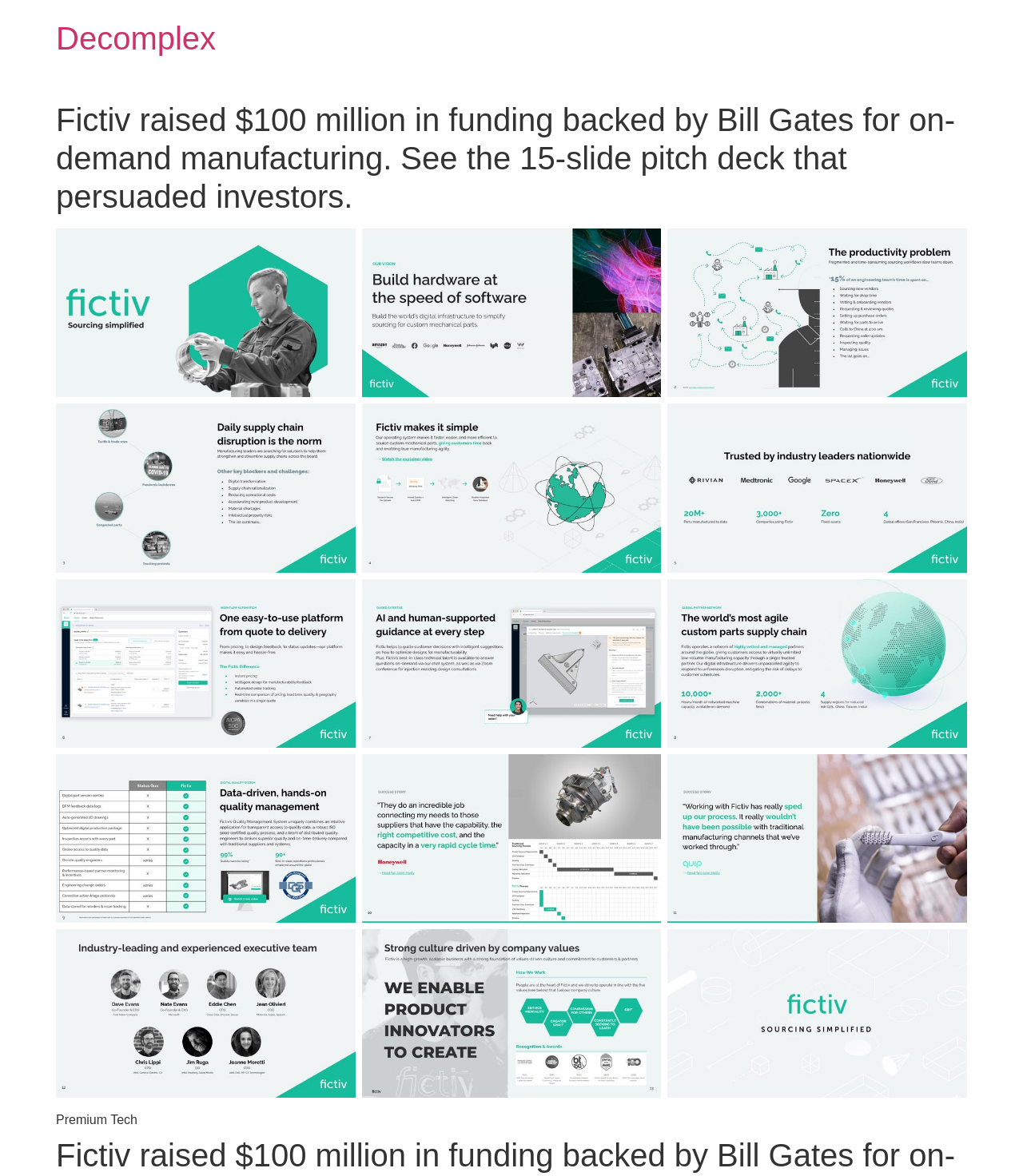Using the information shown in the image, answer the question with as much detail as possible: What is the category of the article?

The webpage has a static text 'Tech' at the bottom, which suggests that the article belongs to the Tech category.